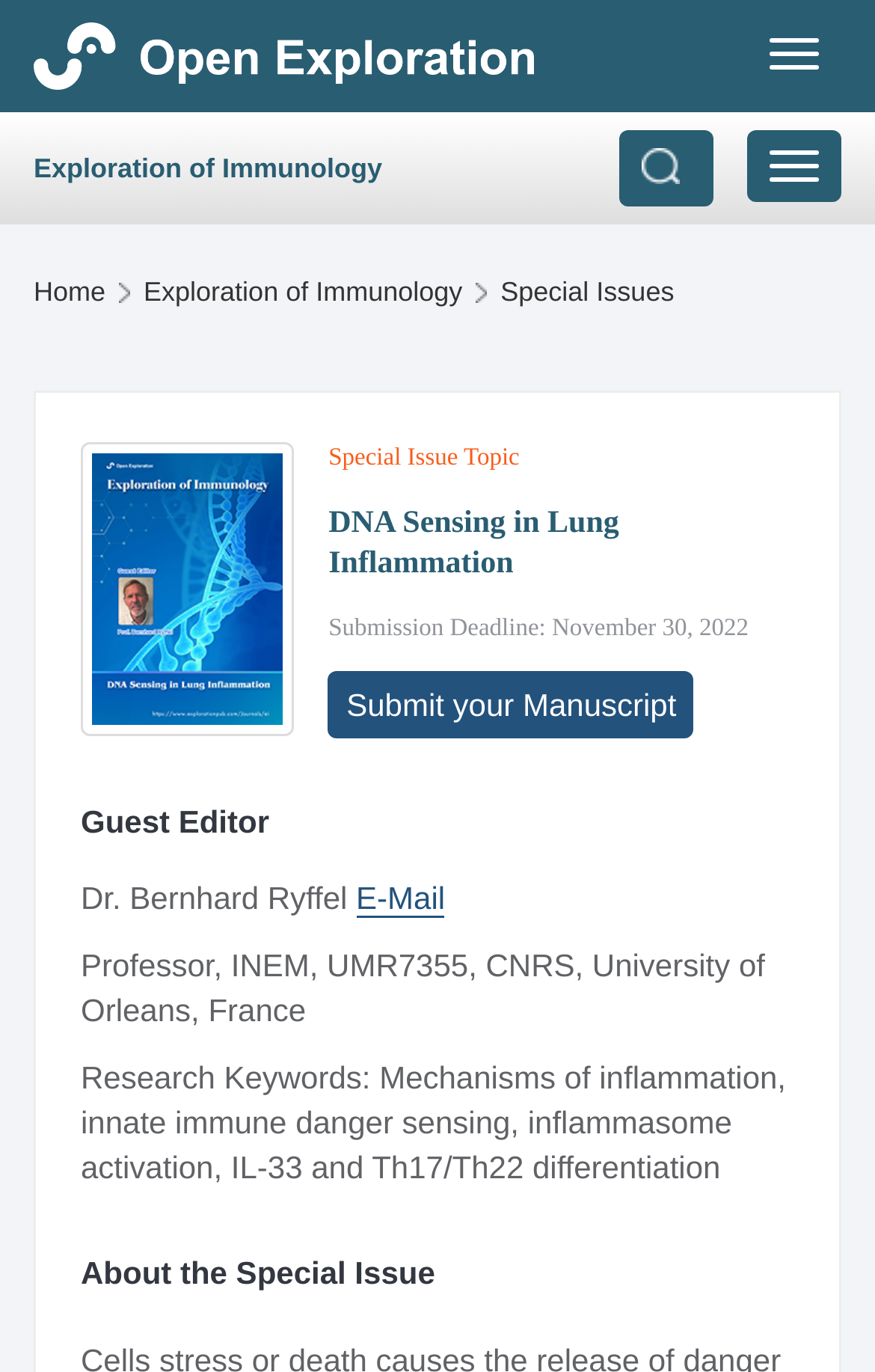Determine the bounding box coordinates of the target area to click to execute the following instruction: "Switch navigation."

[0.854, 0.013, 0.962, 0.065]